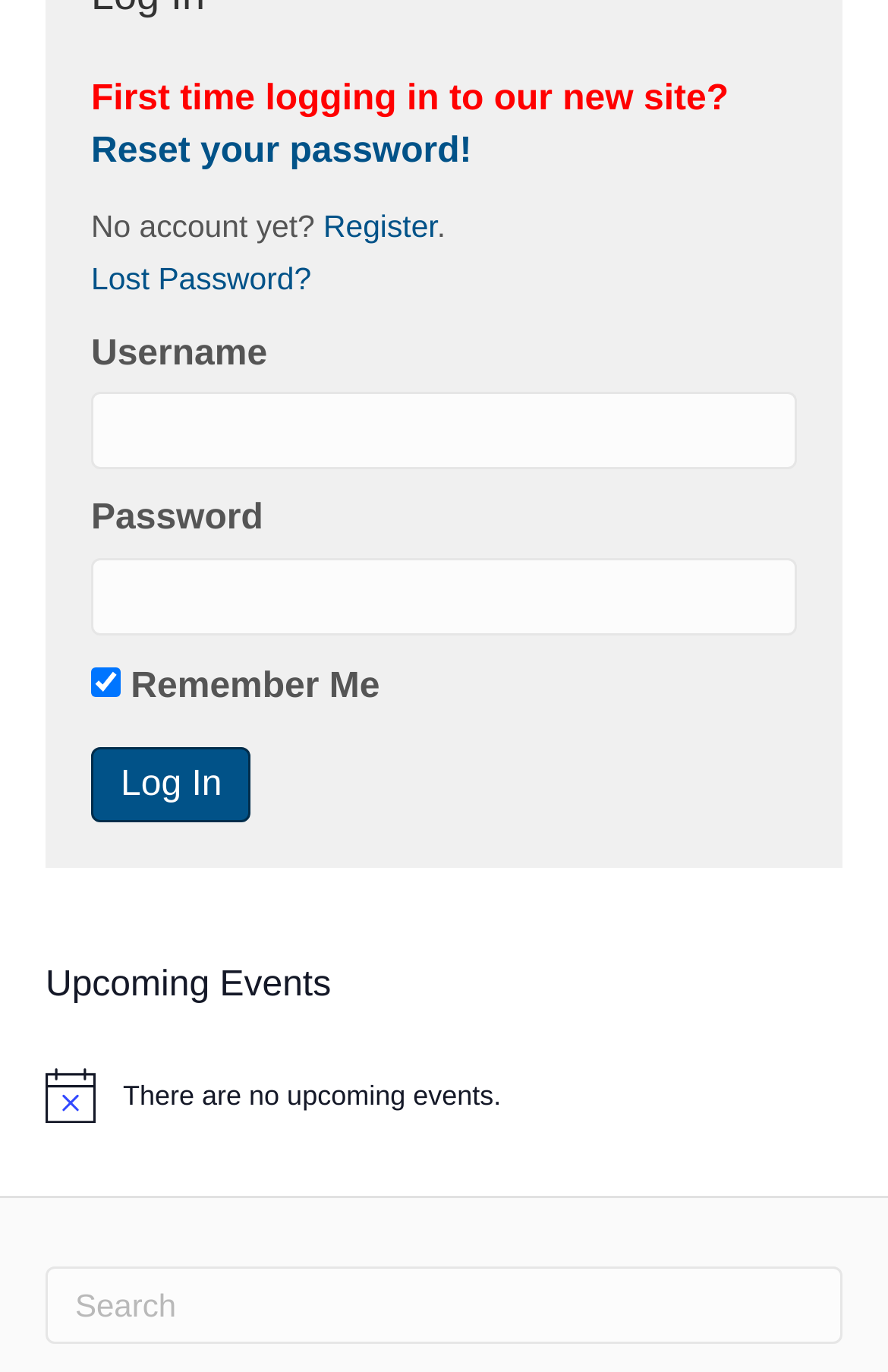For the following element description, predict the bounding box coordinates in the format (top-left x, top-left y, bottom-right x, bottom-right y). All values should be floating point numbers between 0 and 1. Description: parent_node: Remember Me name="rememberme" value="forever"

[0.103, 0.486, 0.136, 0.507]